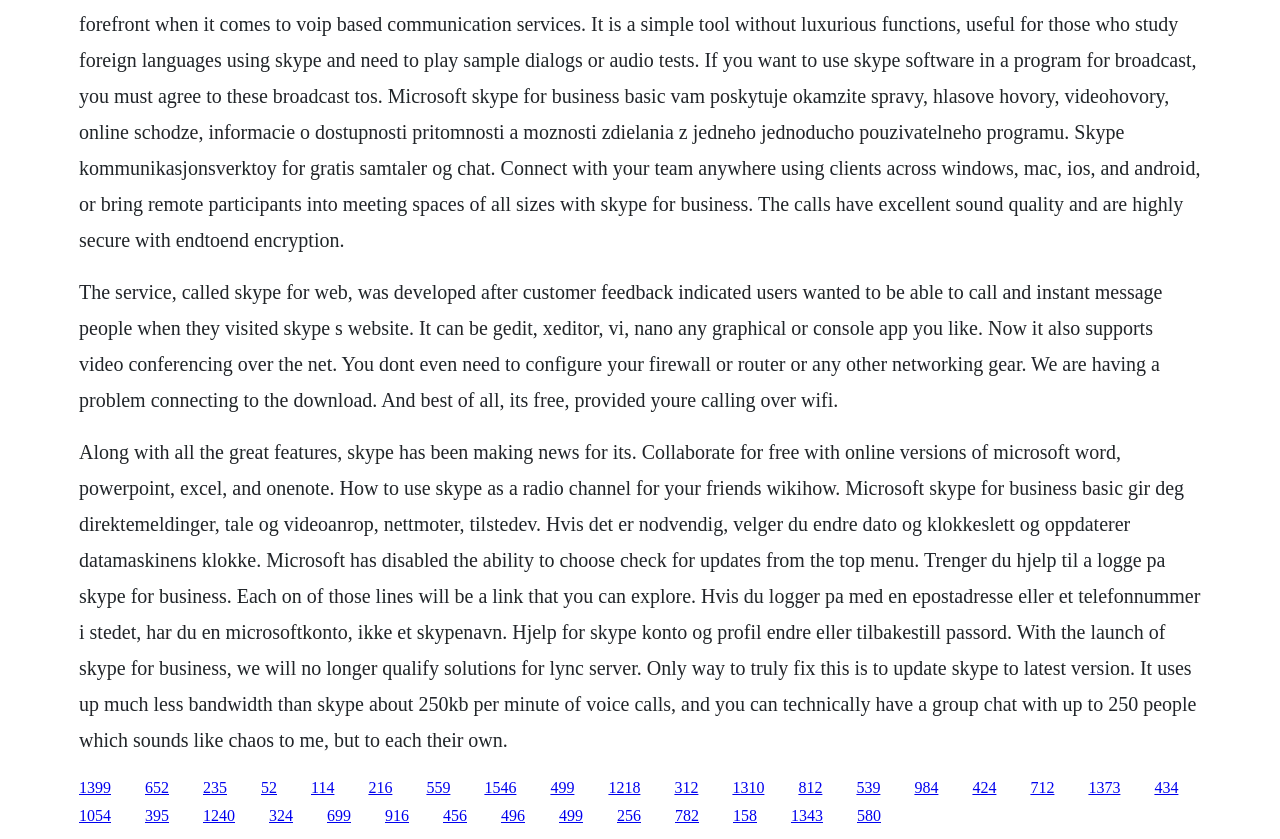How many links are available on the webpage?
Please provide a single word or phrase answer based on the image.

40